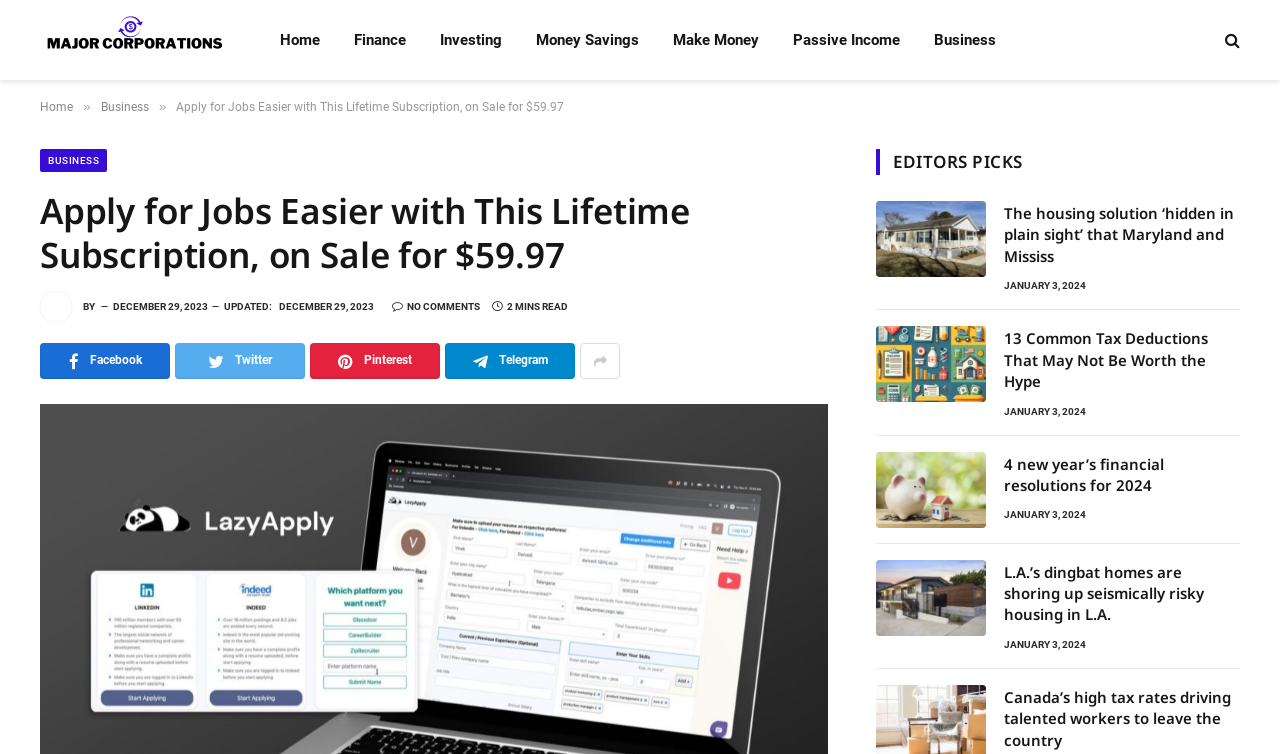Based on the image, please respond to the question with as much detail as possible:
What is the name of the website?

I determined the name of the website by looking at the link element with the text 'majorcorporations' at the top of the webpage, which suggests that it is the website's name.